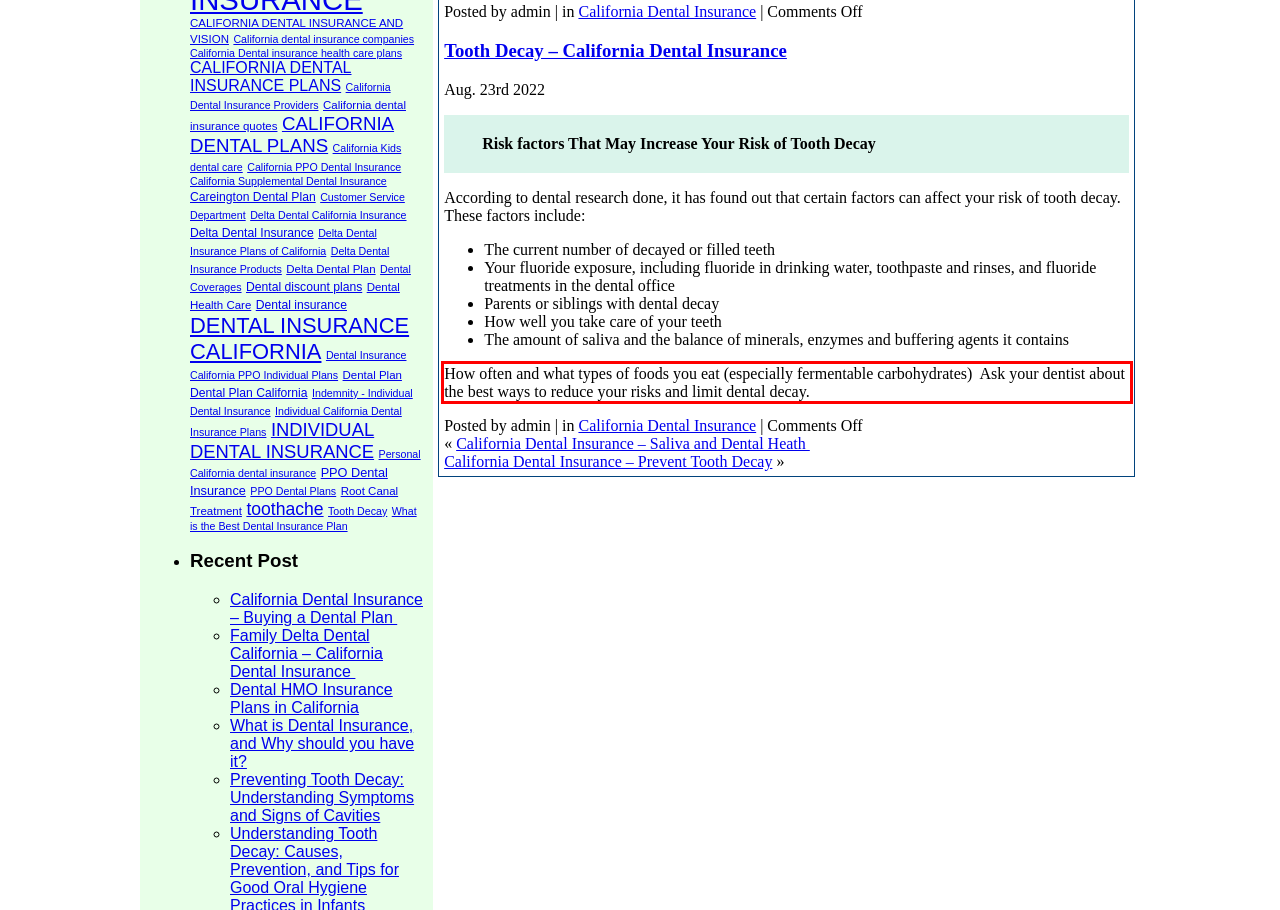You are looking at a screenshot of a webpage with a red rectangle bounding box. Use OCR to identify and extract the text content found inside this red bounding box.

How often and what types of foods you eat (especially fermentable carbohydrates) Ask your dentist about the best ways to reduce your risks and limit dental decay.